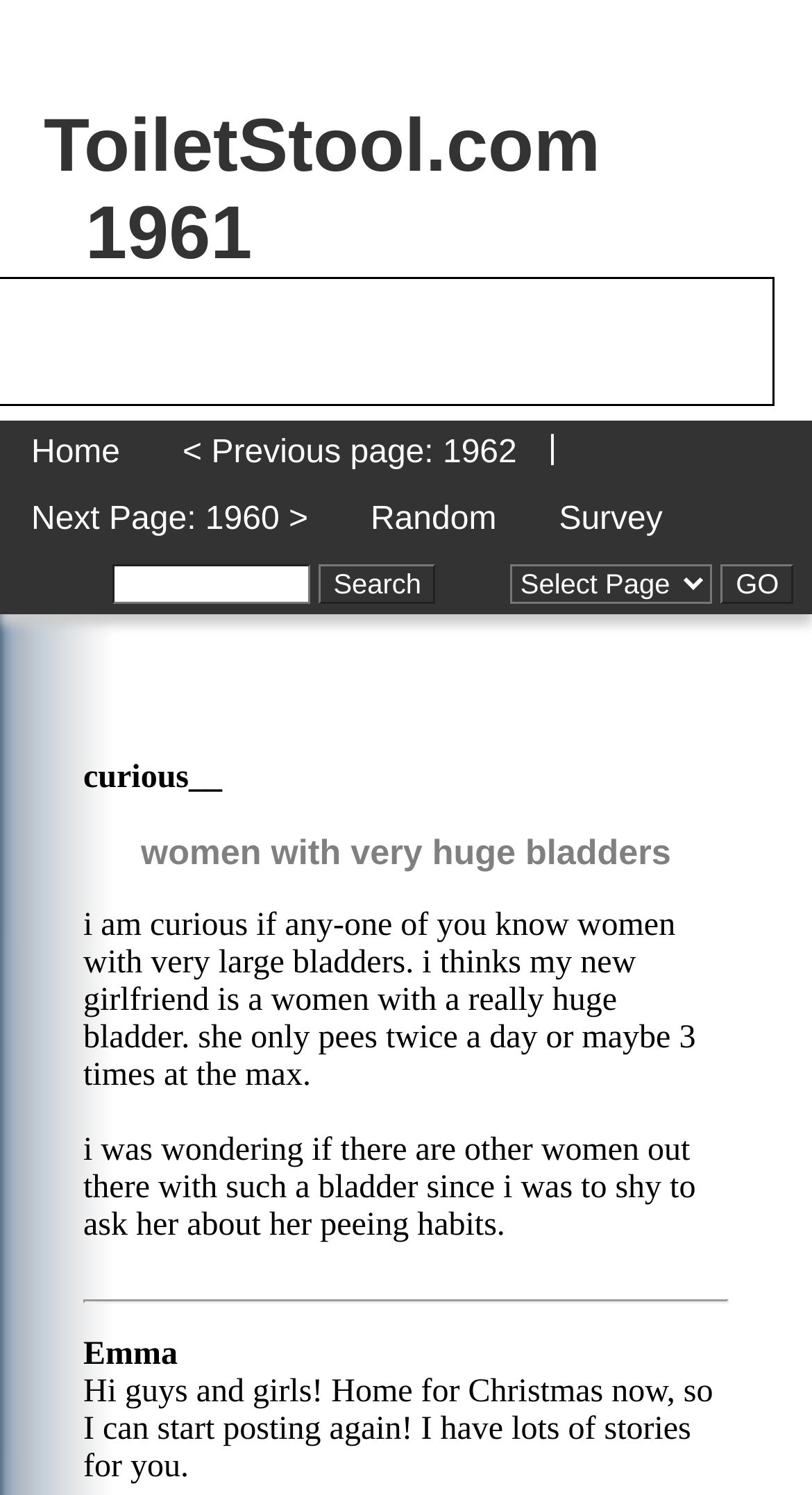Use a single word or phrase to answer the question: What is the topic of the first post on this page?

Women with large bladders